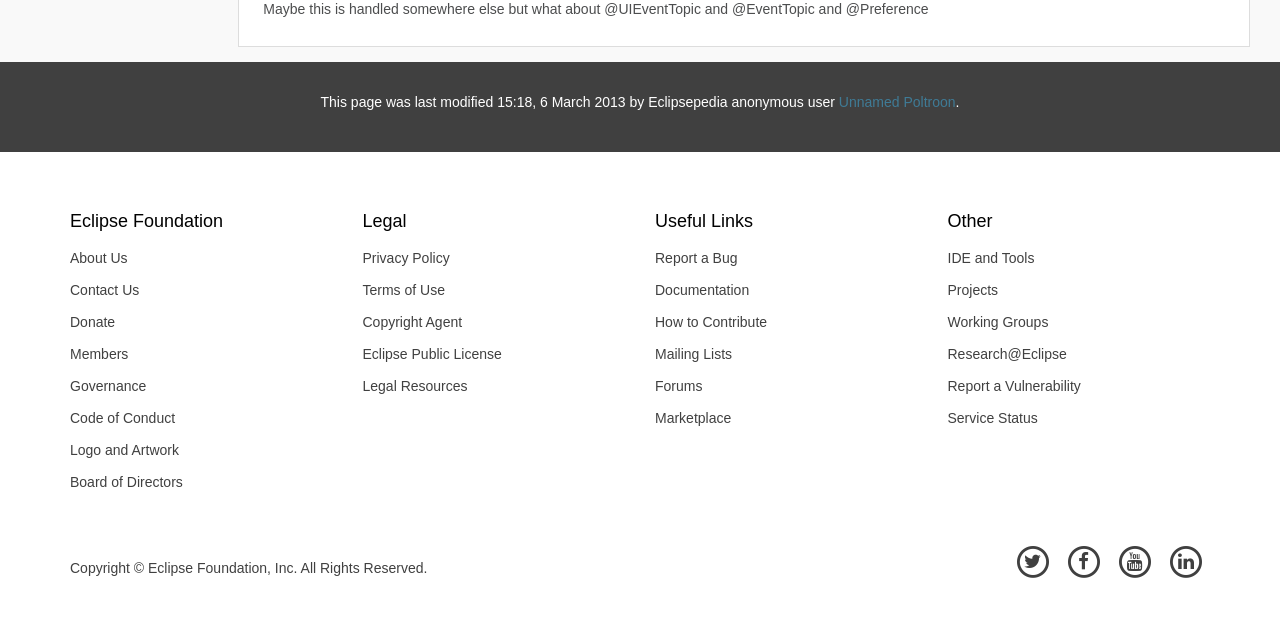Answer the question using only a single word or phrase: 
How many sections are there in the webpage?

4